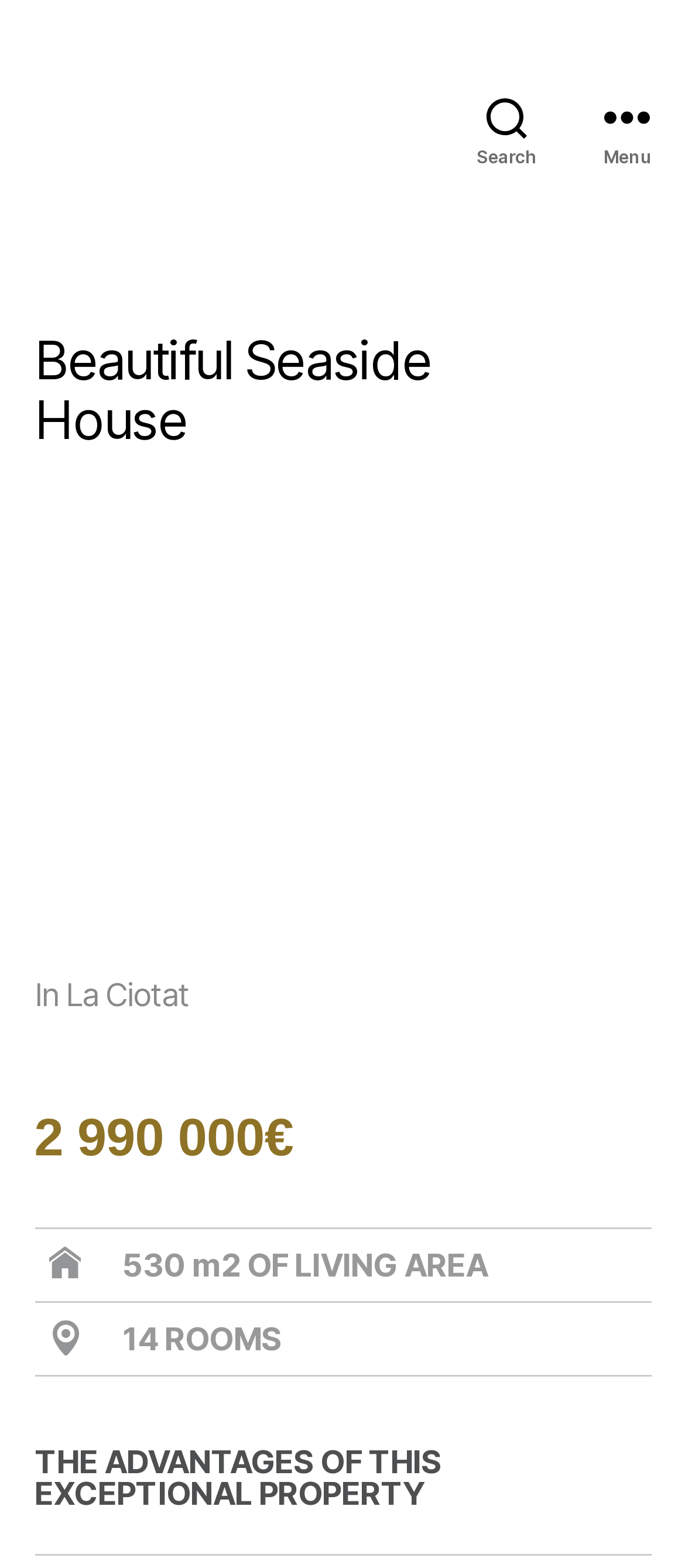What is the price of the property?
Please elaborate on the answer to the question with detailed information.

I found the price of the property by looking at the StaticText '2 990 000' and the adjacent StaticText '€' which indicates the currency.